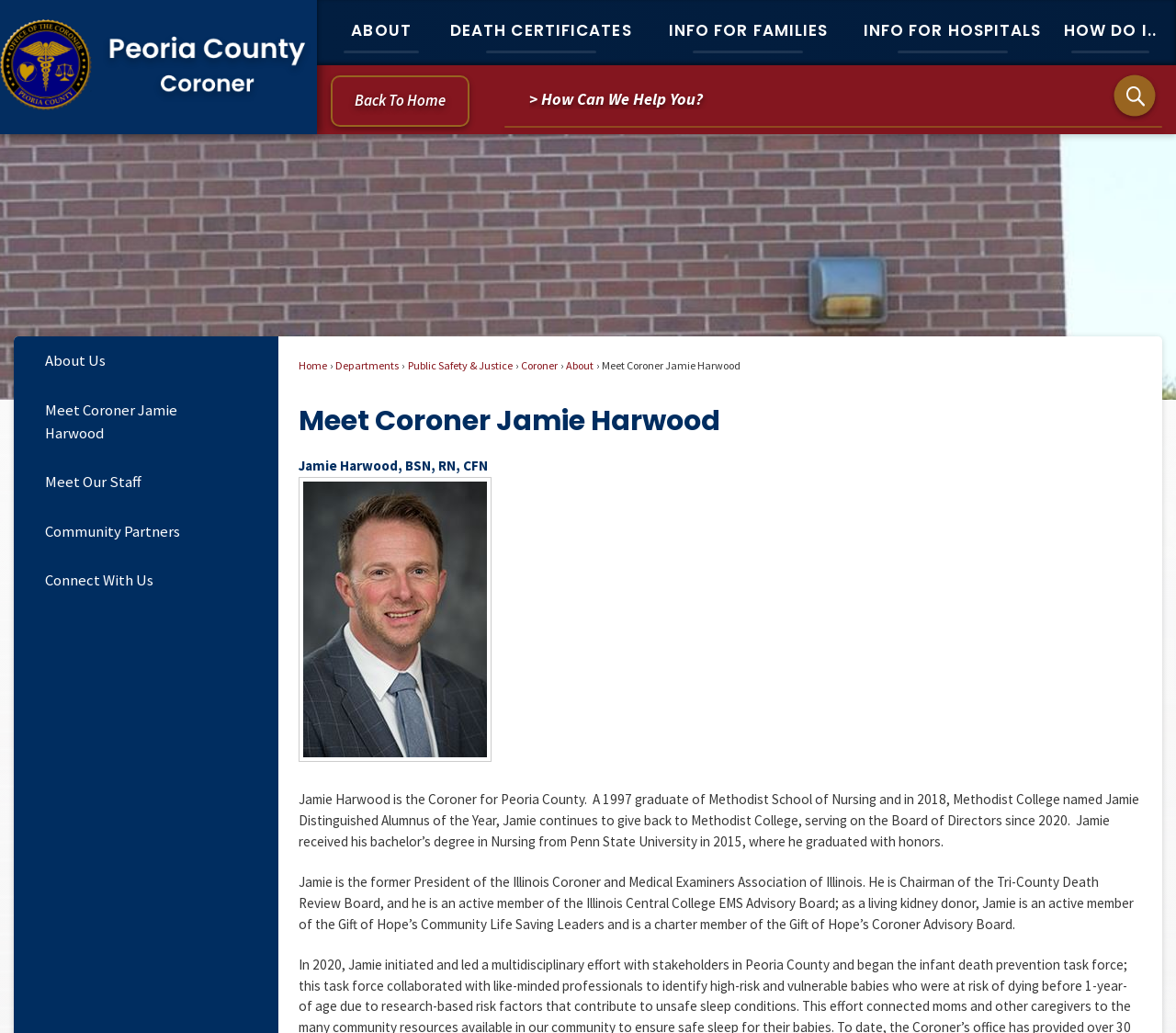What is the degree Jamie Harwood received from Penn State University?
Analyze the image and provide a thorough answer to the question.

I found the answer by reading the StaticText 'Jamie received his bachelor’s degree in Nursing from Penn State University in 2015, where he graduated with honors.' which mentions the degree Jamie Harwood received from Penn State University.